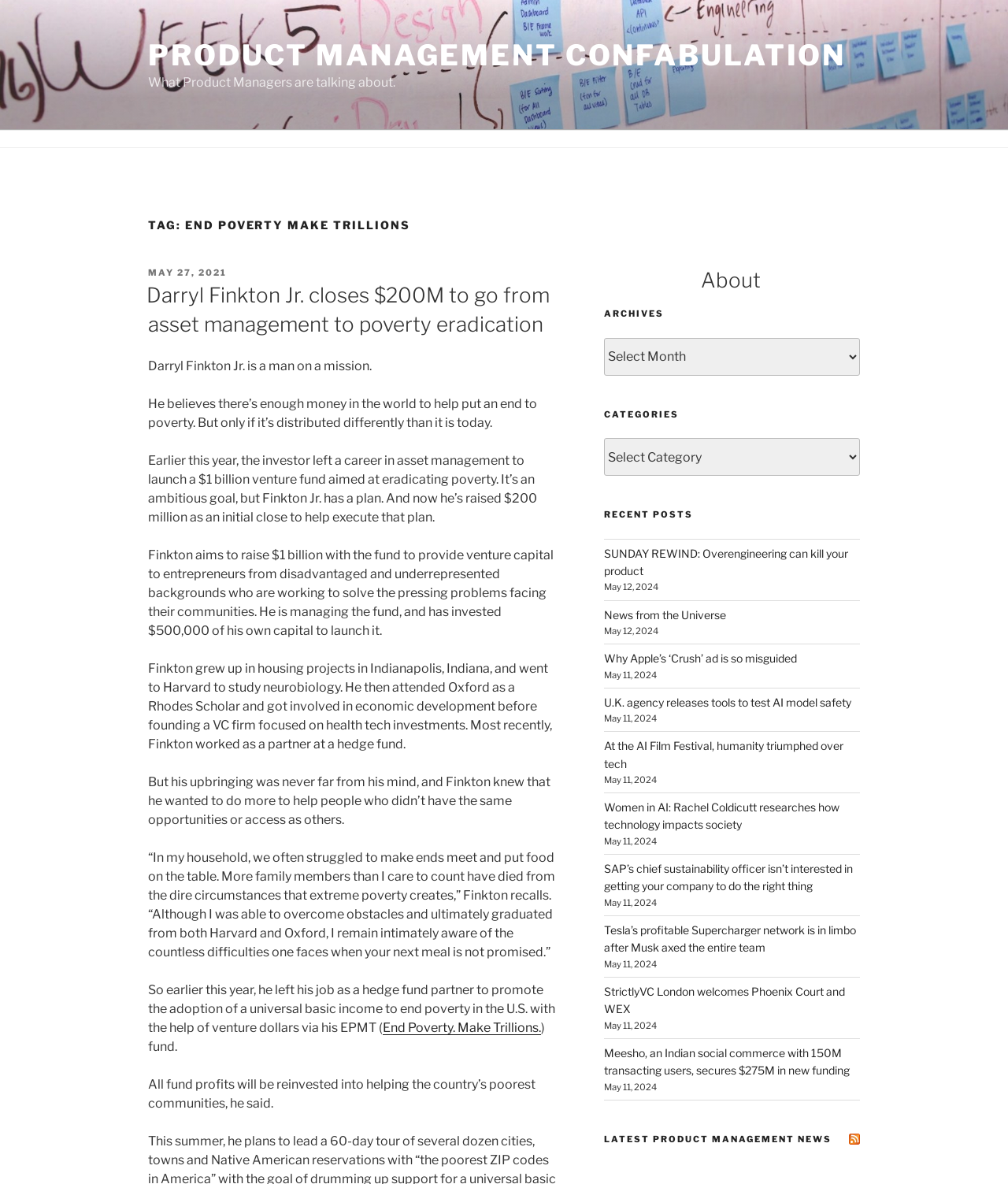Find the bounding box coordinates of the element's region that should be clicked in order to follow the given instruction: "Read the 'About' section". The coordinates should consist of four float numbers between 0 and 1, i.e., [left, top, right, bottom].

[0.696, 0.226, 0.755, 0.247]